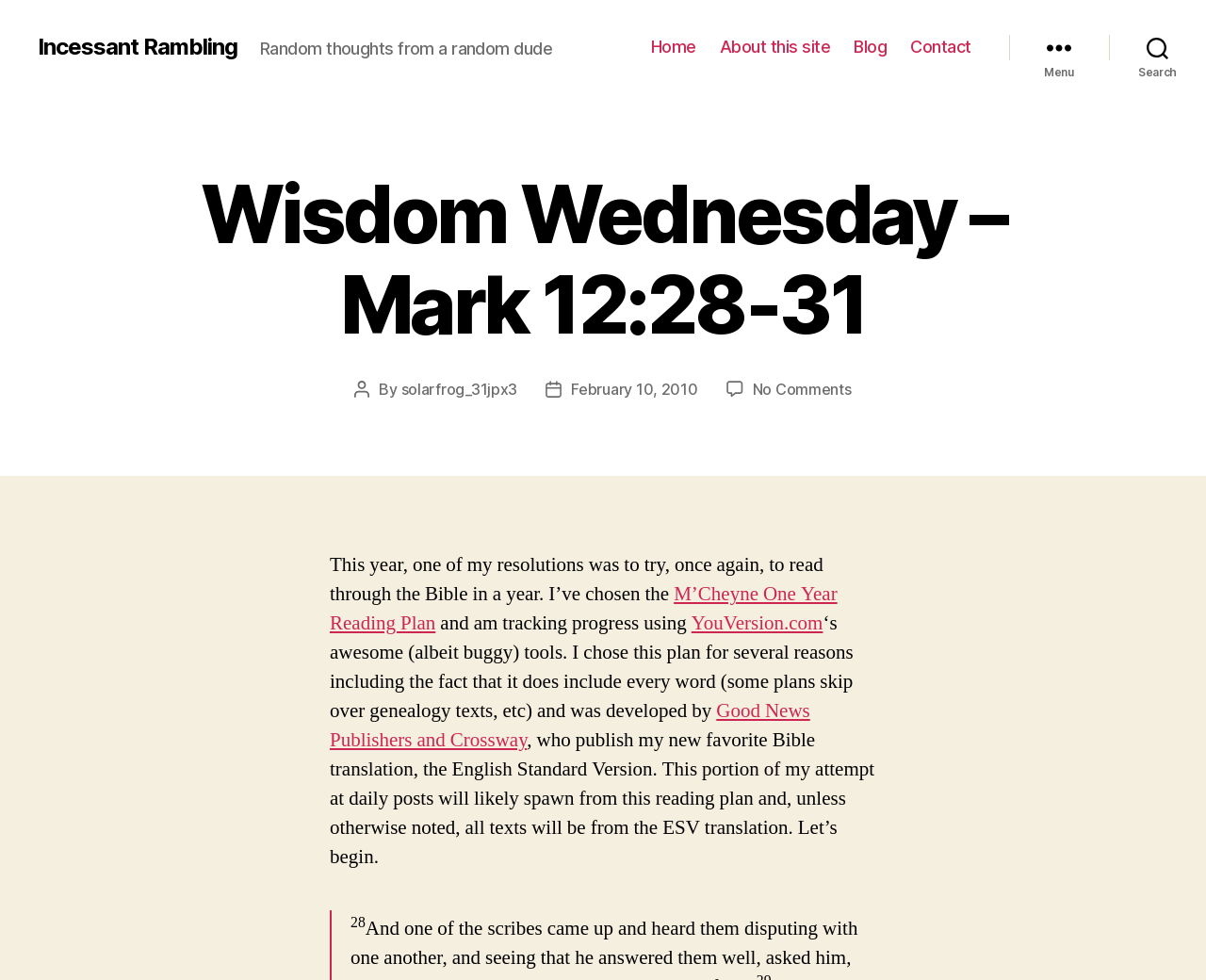Provide a short answer using a single word or phrase for the following question: 
What is the author's username?

solarfrog_31jpx3